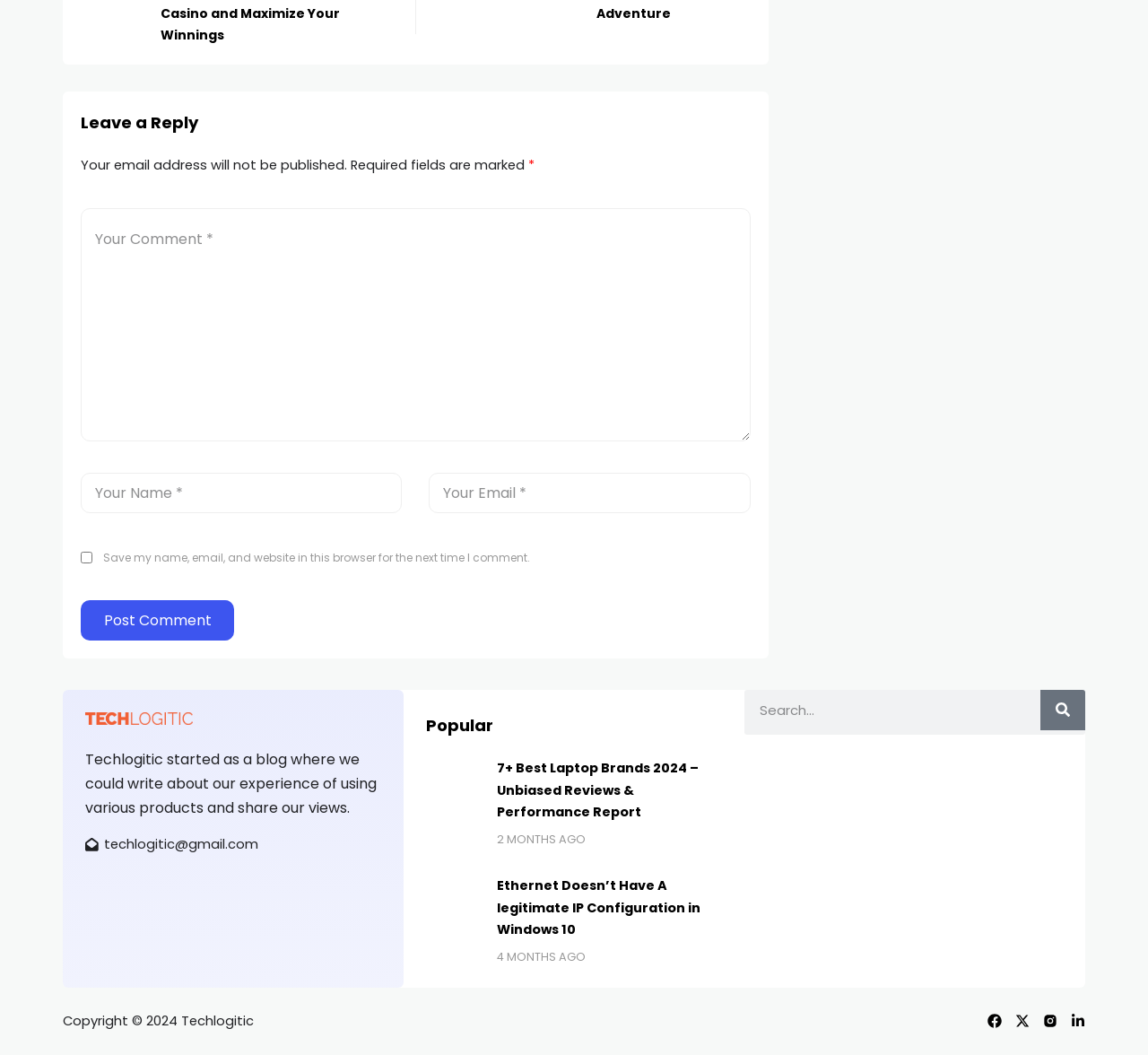Could you indicate the bounding box coordinates of the region to click in order to complete this instruction: "Visit the Techlogitic homepage".

[0.074, 0.675, 0.332, 0.687]